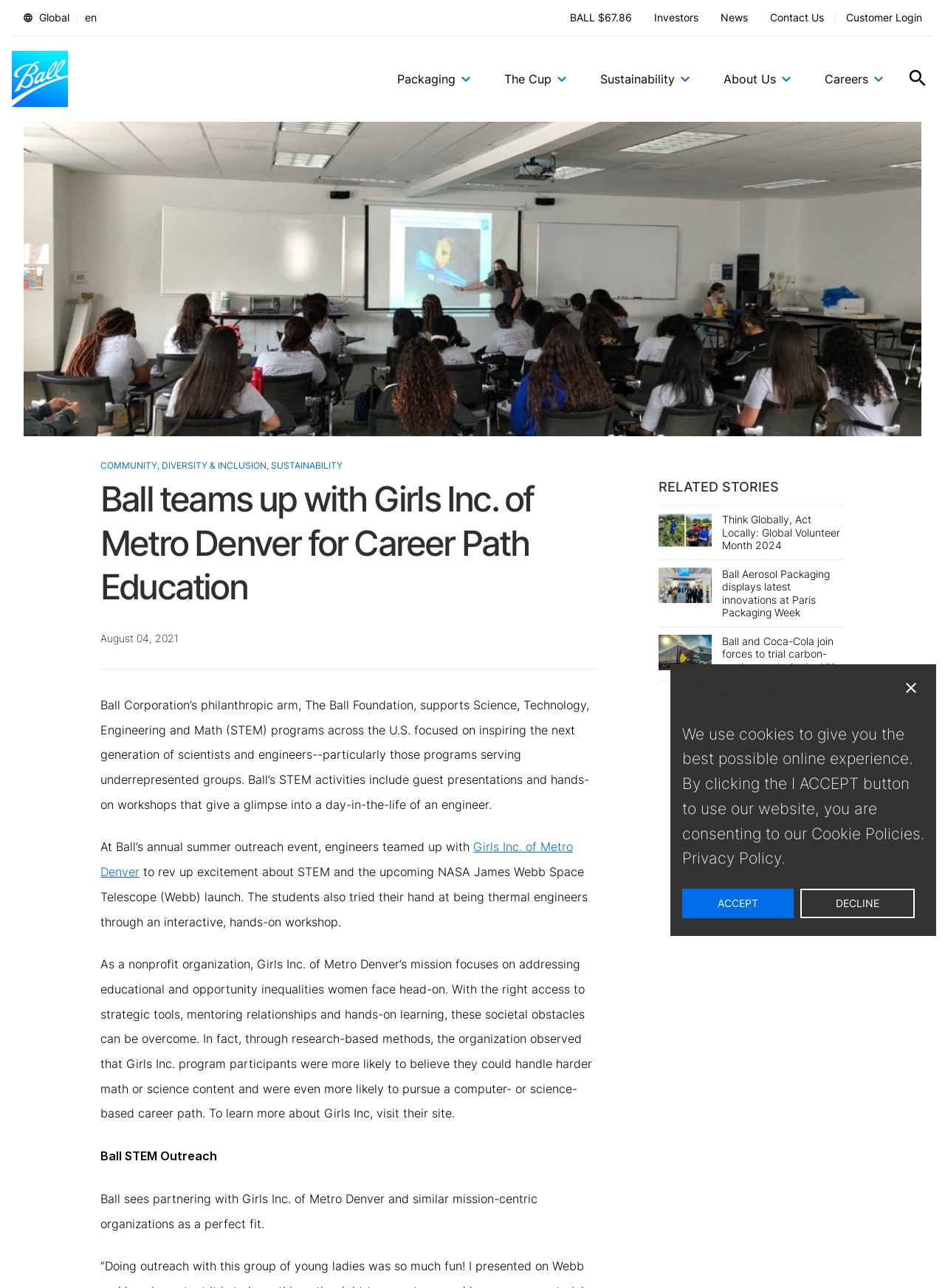What is the main product category?
Give a detailed and exhaustive answer to the question.

The main product category is Packaging, which can be inferred from the links 'Packaging', 'Beverage Cans', 'Beverage Bottles', etc. in the webpage.